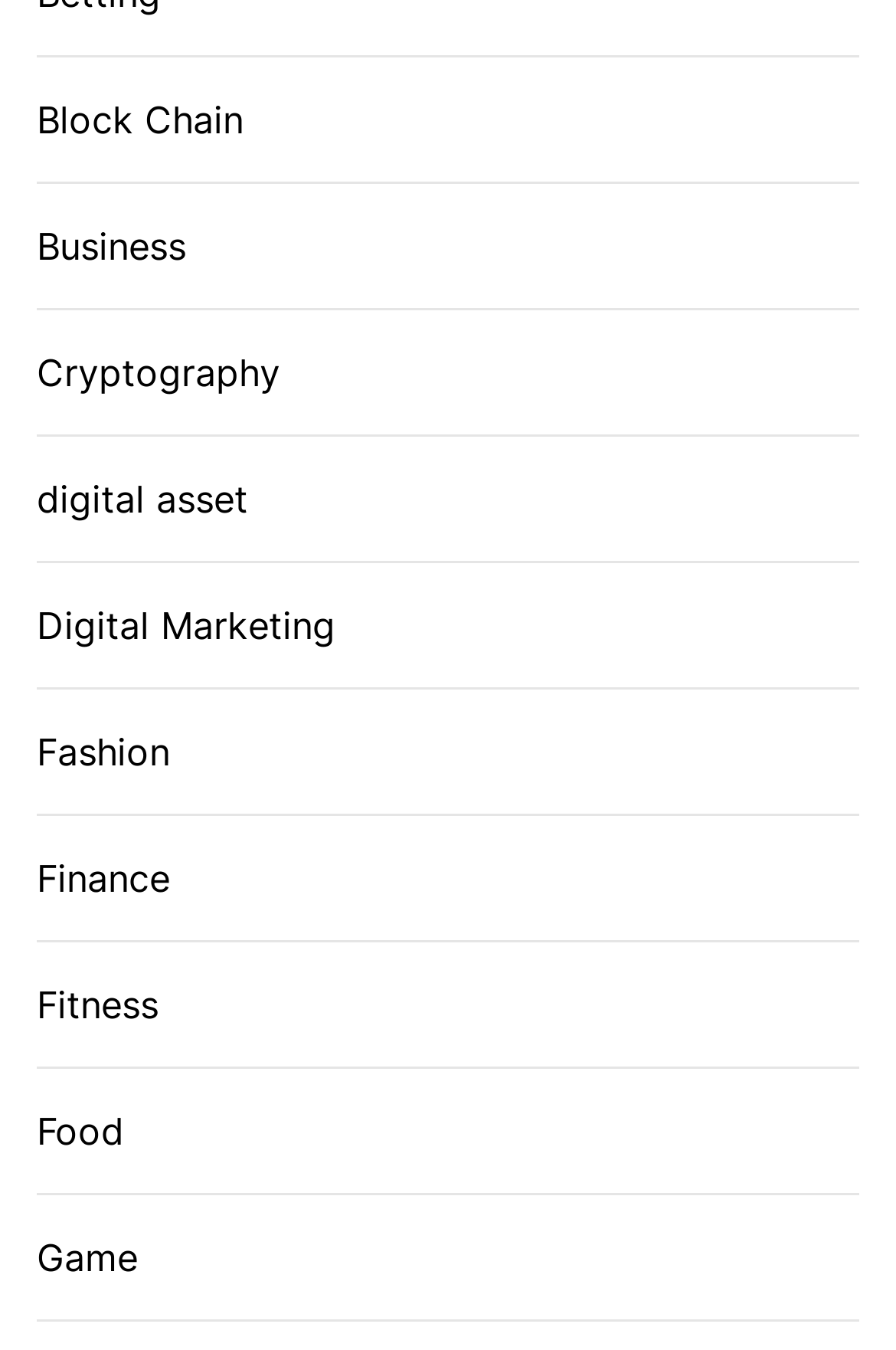What is the category located at the bottom?
Please ensure your answer is as detailed and informative as possible.

By analyzing the y1 and y2 coordinates of the link elements, I determined that the 'Game' category has the largest y1 and y2 values, indicating that it is located at the bottom of the webpage.